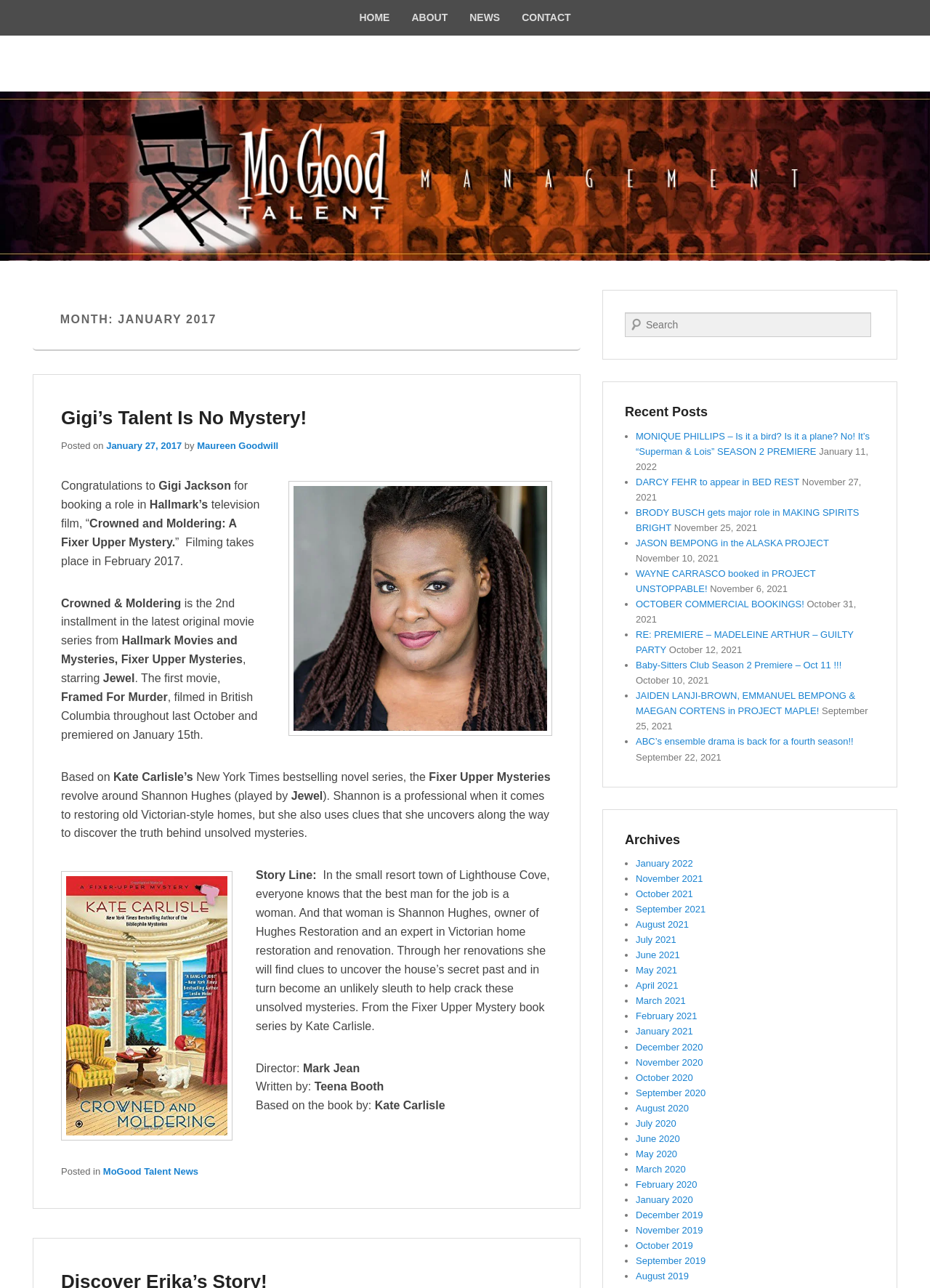What is the title of the second movie in the Fixer Upper Mysteries series?
Using the visual information, answer the question in a single word or phrase.

Crowned and Moldering